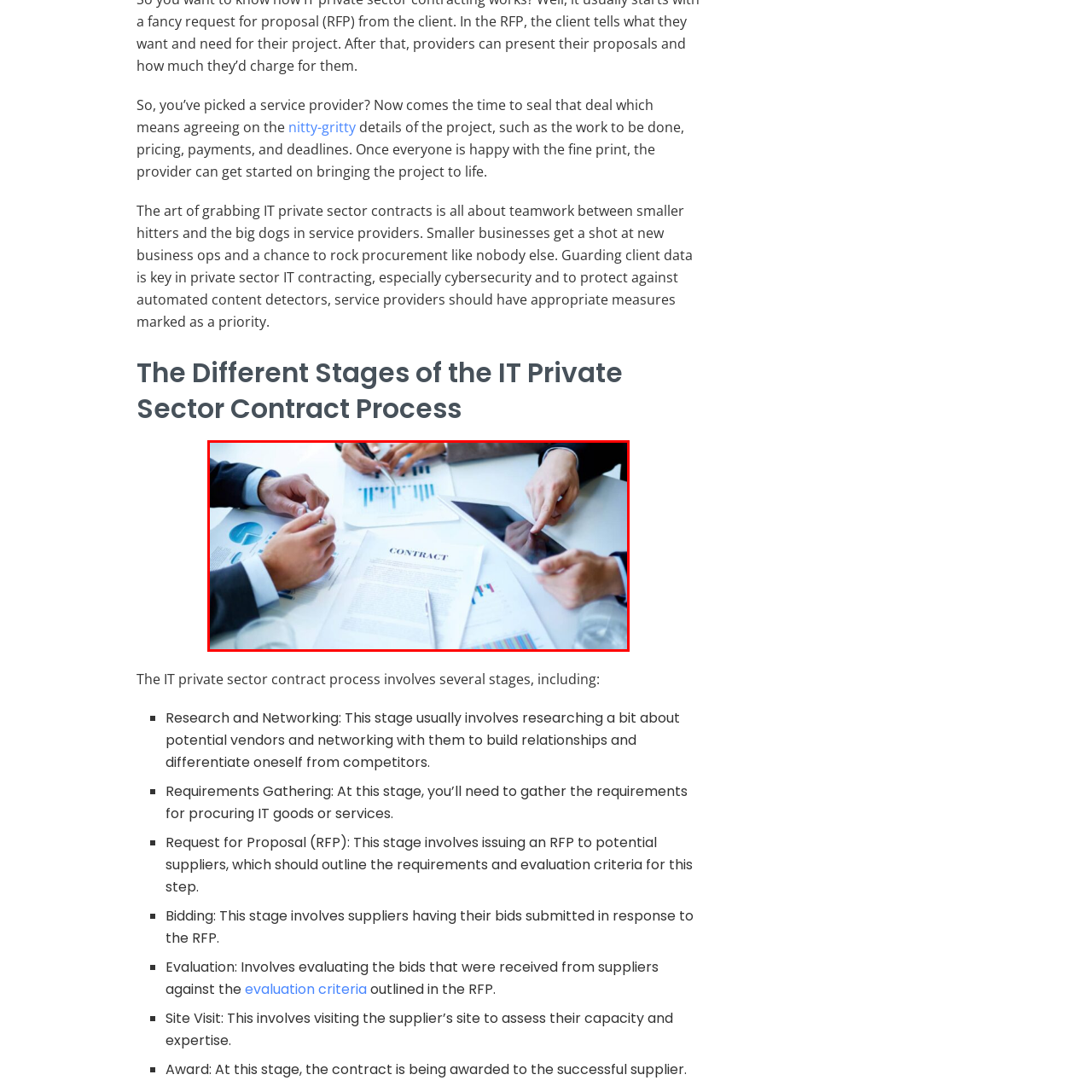Please provide a comprehensive description of the image highlighted by the red bounding box.

The image depicts a focused meeting among professionals discussing a contract related to an IT private sector project. Several hands are seen above documents that clearly highlight charts and graphs, indicating analytics and performance metrics. A prominent page in the foreground bears the title "CONTRACT," suggesting this is a critical stage in formalizing agreements. Laptops and a tablet are present on the table, emphasizing a modern, collaborative work environment where data-driven decisions are being made. This setting embodies the various stages of the IT private sector contract process, from negotiation to final agreement, highlighting the importance of communication and teamwork among stakeholders.